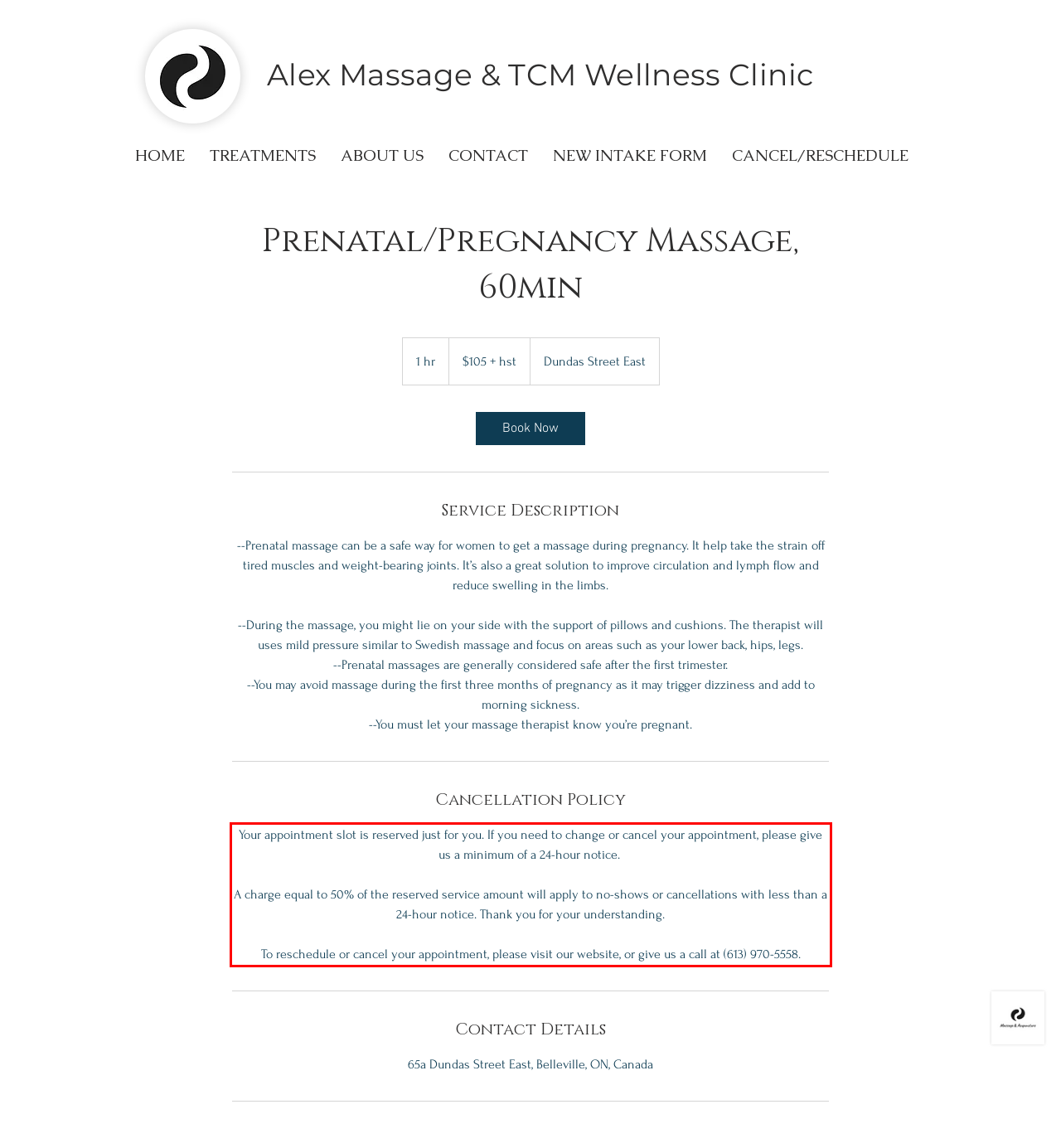Please perform OCR on the text within the red rectangle in the webpage screenshot and return the text content.

Your appointment slot is reserved just for you. If you need to change or cancel your appointment, please give us a minimum of a 24-hour notice. ​ A charge equal to 50% of the reserved service amount will apply to no-shows or cancellations with less than a 24-hour notice. Thank you for your understanding. To reschedule or cancel your appointment, please visit our website, or give us a call at (613) 970-5558.